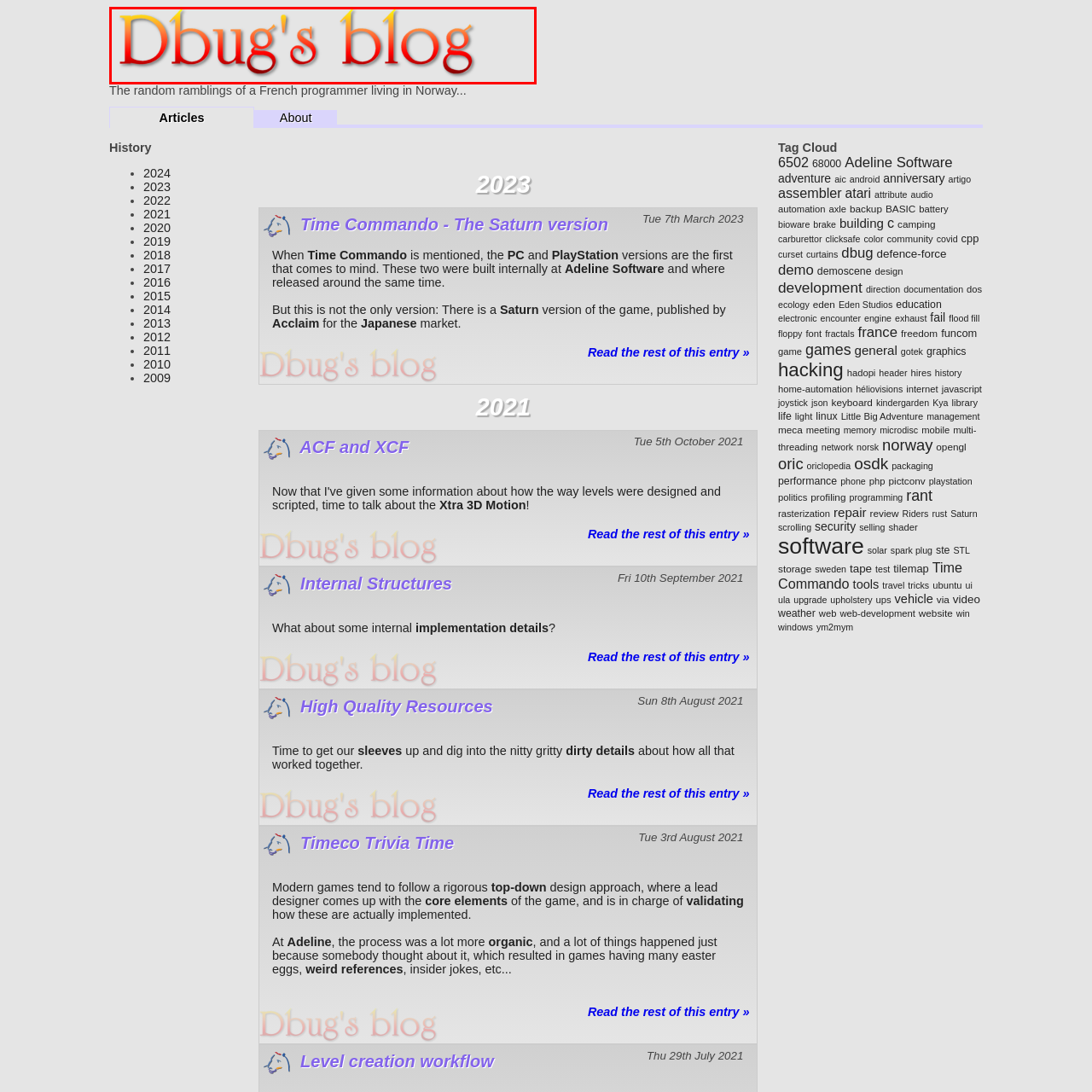Elaborate on the visual details of the image contained within the red boundary.

The image features the title of "Dbug's blog," presented in a dynamic gradient of red and orange hues. The stylized font adds an engaging aesthetic appeal, reflecting the personal nature of this blog, which focuses on various topics, possibly related to programming, technology, and personal insights. Positioned at the top of the webpage, this title serves as a welcoming entry point for readers, inviting them to explore the blog's content, including articles and musings from the author. The overall design suggests a creative and informal atmosphere, promising a blend of technical knowledge and personal anecdotes.